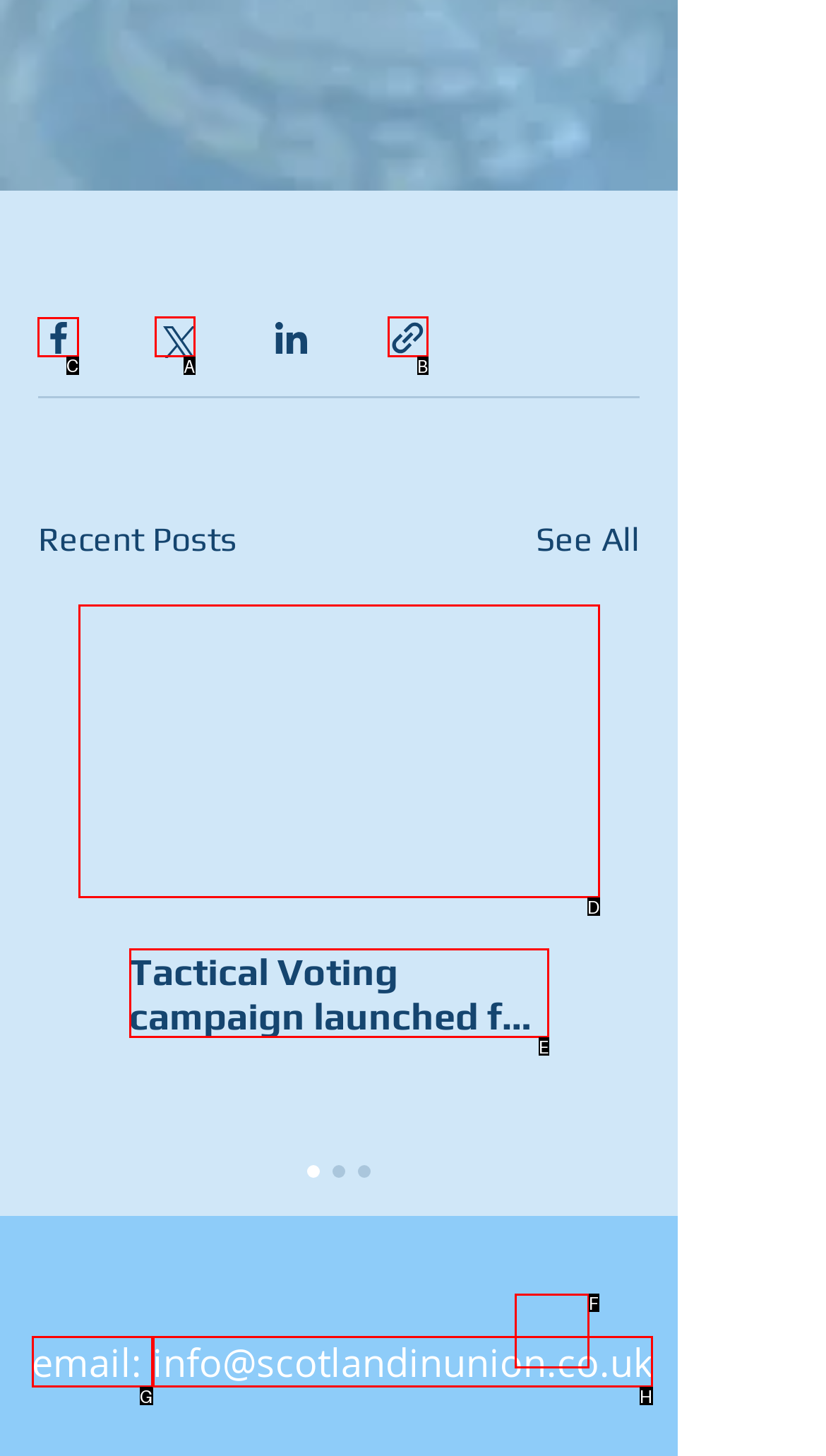Given the task: Share via Facebook, point out the letter of the appropriate UI element from the marked options in the screenshot.

C